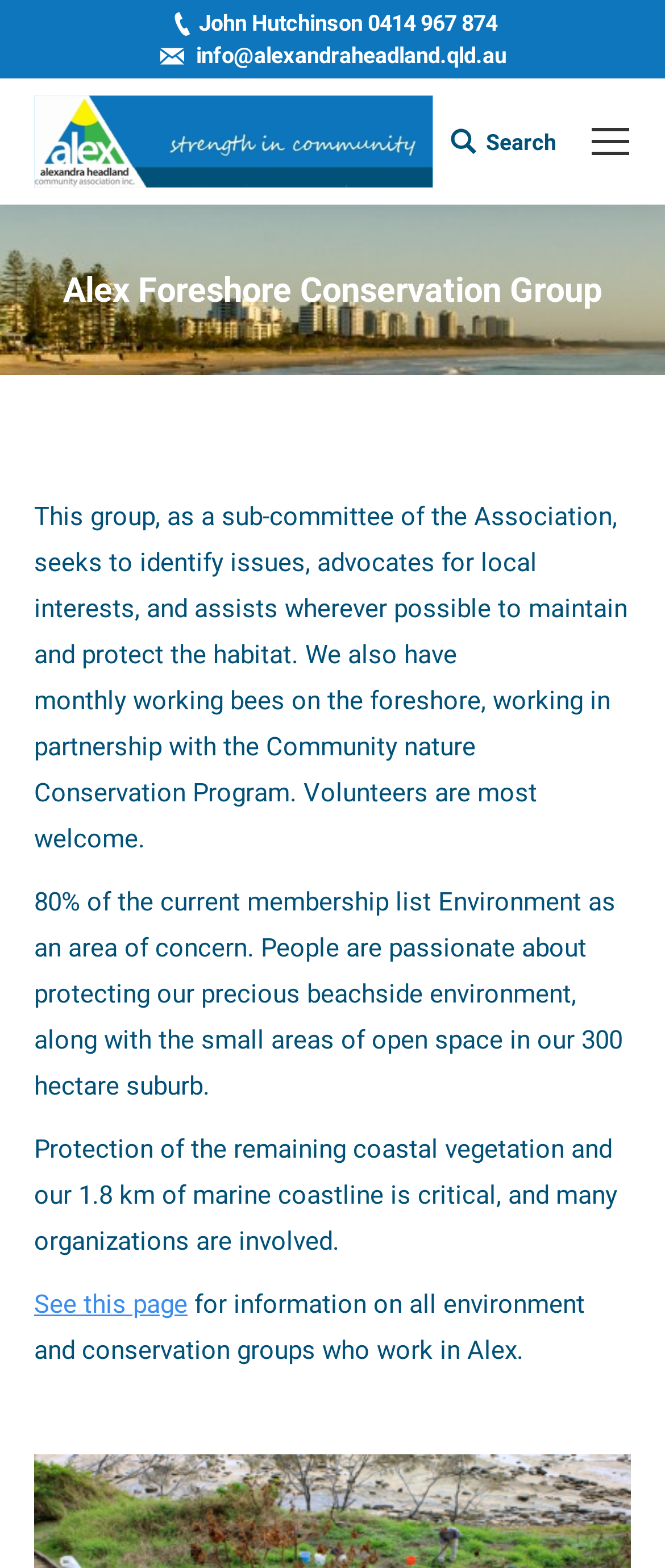Extract the bounding box for the UI element that matches this description: "alt="Alex Headland Community Association"".

[0.051, 0.05, 0.651, 0.131]